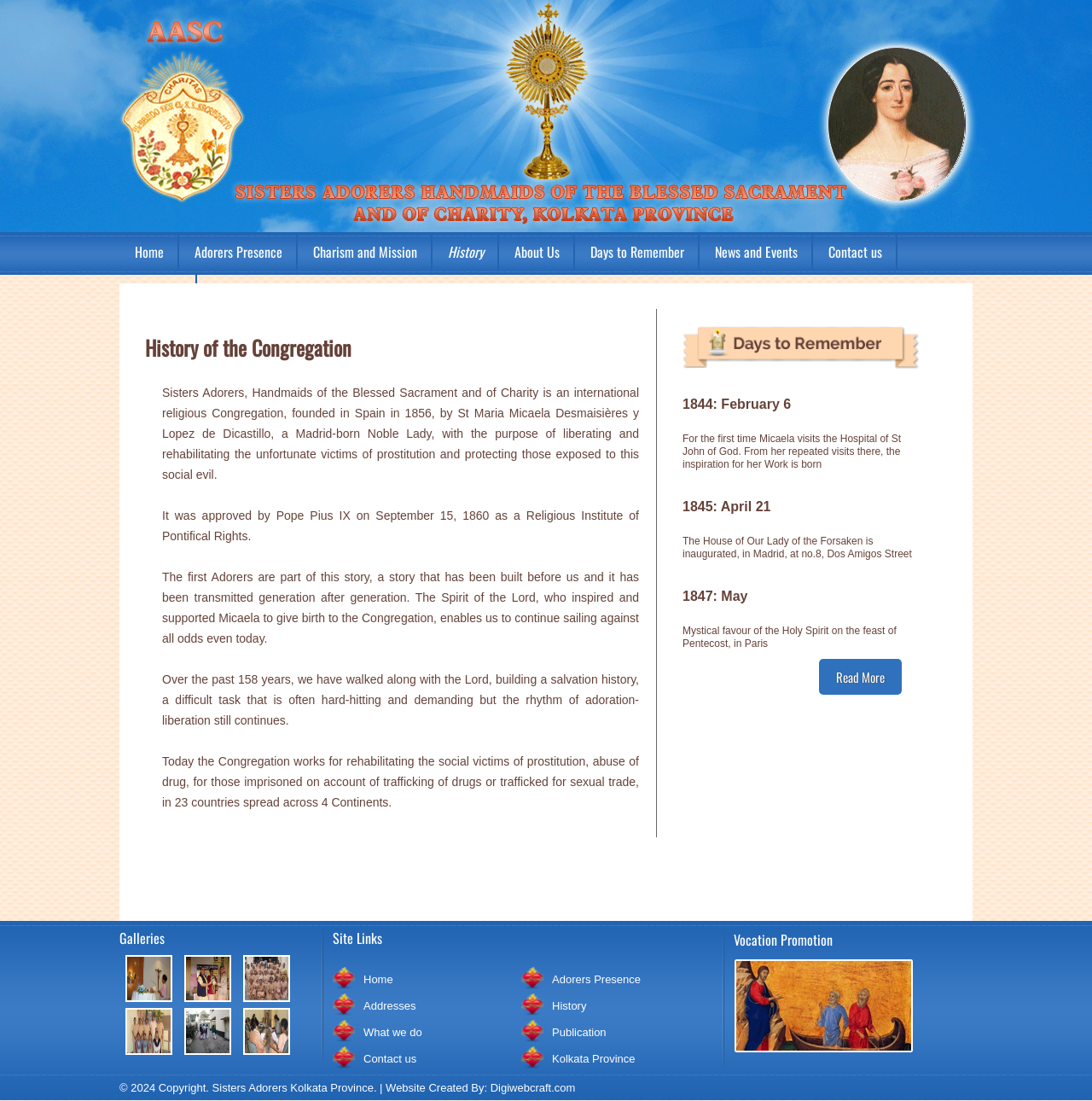Pinpoint the bounding box coordinates for the area that should be clicked to perform the following instruction: "Contact Us".

None